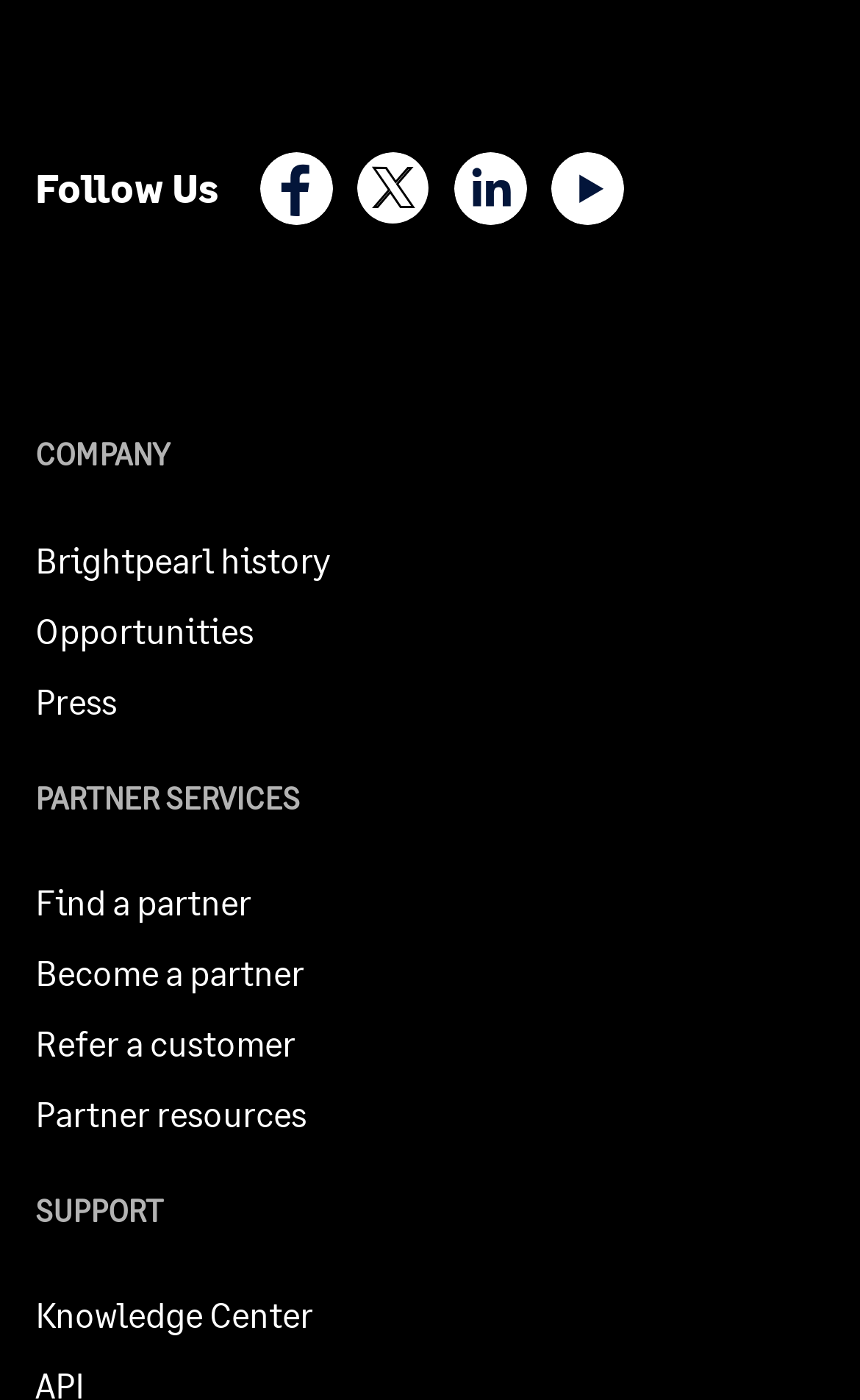What is the last link under the SUPPORT section?
With the help of the image, please provide a detailed response to the question.

I looked at the SUPPORT section and found that the last link is 'Knowledge Center', which is located at the bottom of the section.